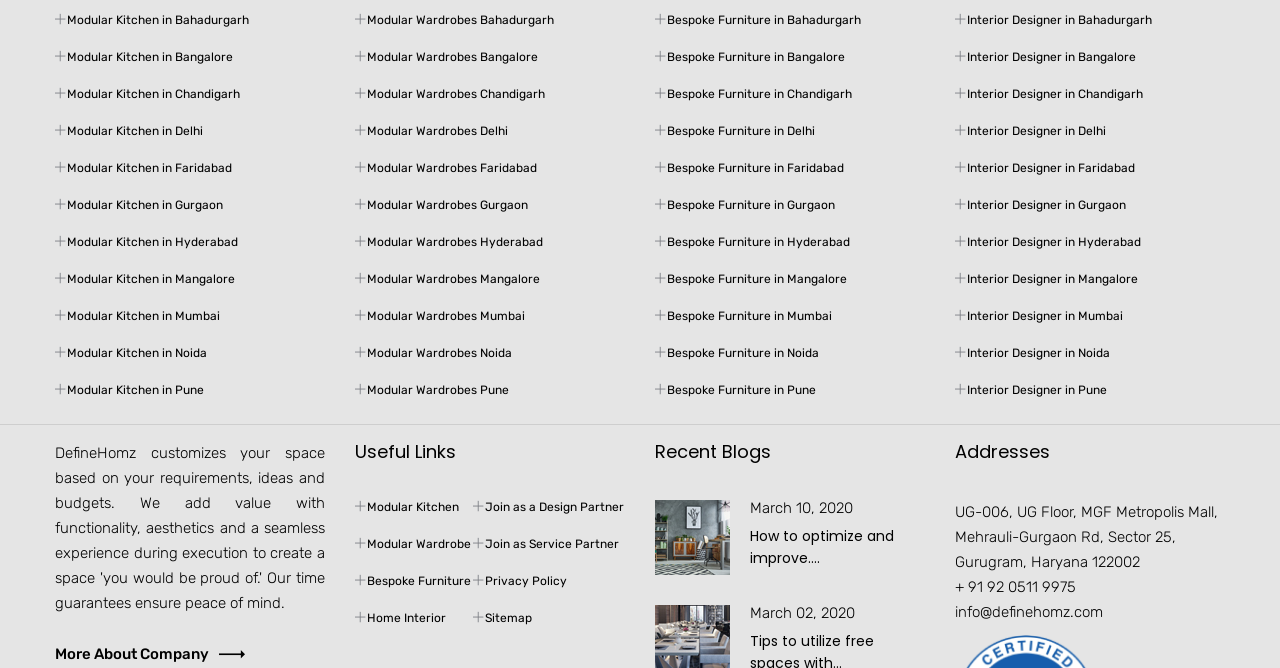Determine the bounding box coordinates for the region that must be clicked to execute the following instruction: "Read How to optimize and improve....".

[0.586, 0.786, 0.723, 0.852]